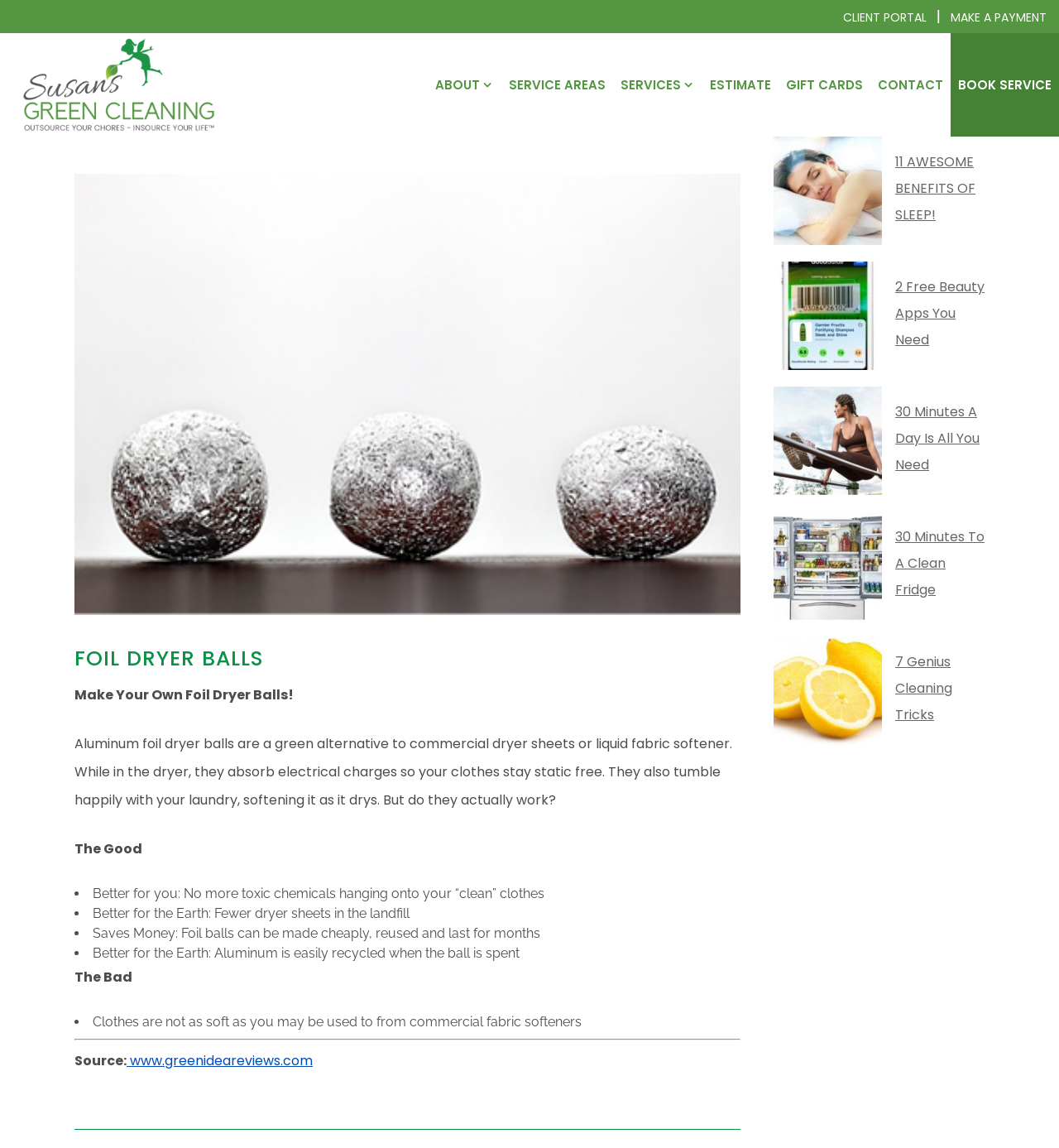Given the description of a UI element: "Tweet18", identify the bounding box coordinates of the matching element in the webpage screenshot.

None